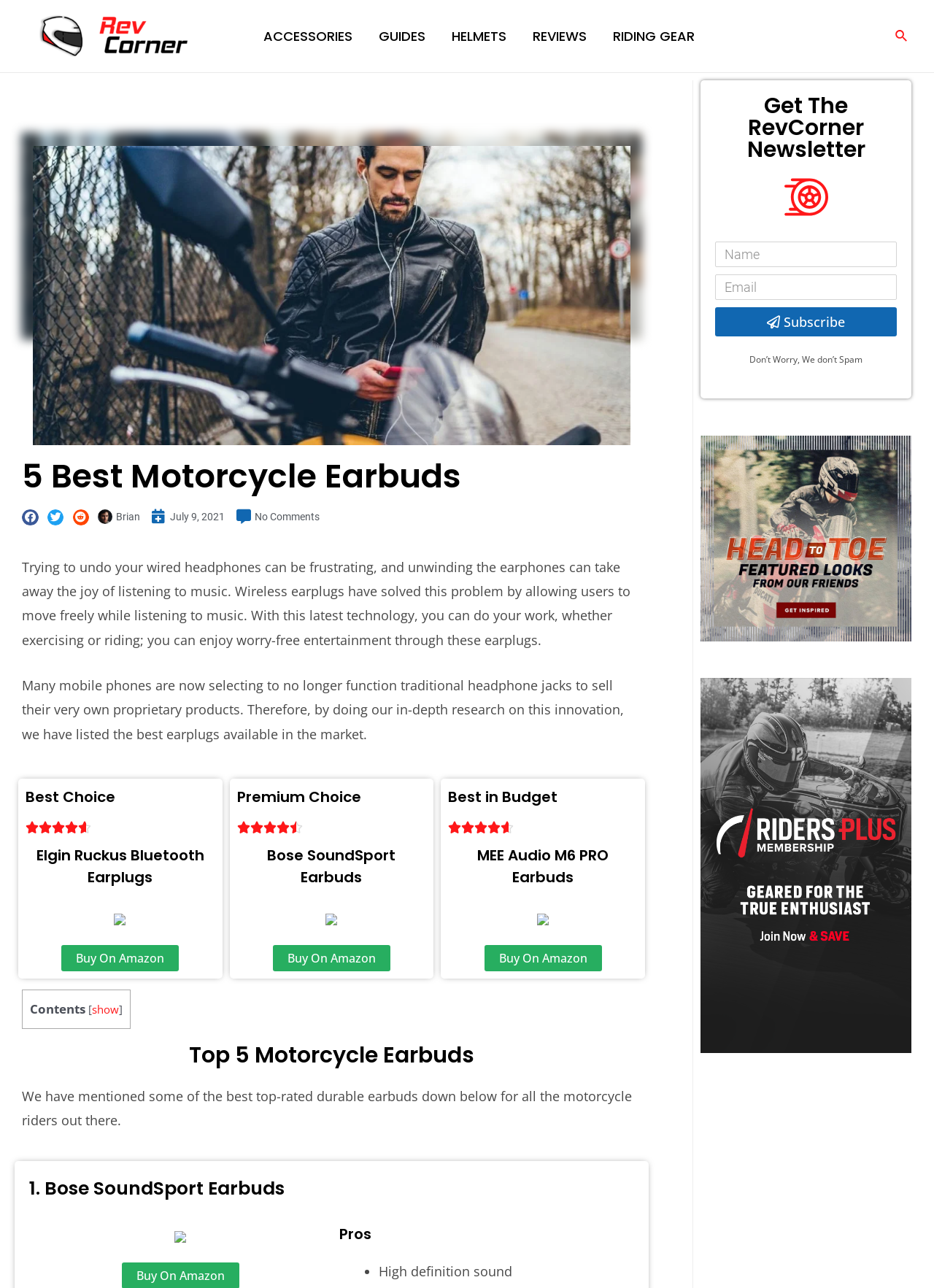Please specify the bounding box coordinates for the clickable region that will help you carry out the instruction: "Click on the 'ACCESSORIES' link".

[0.268, 0.008, 0.391, 0.048]